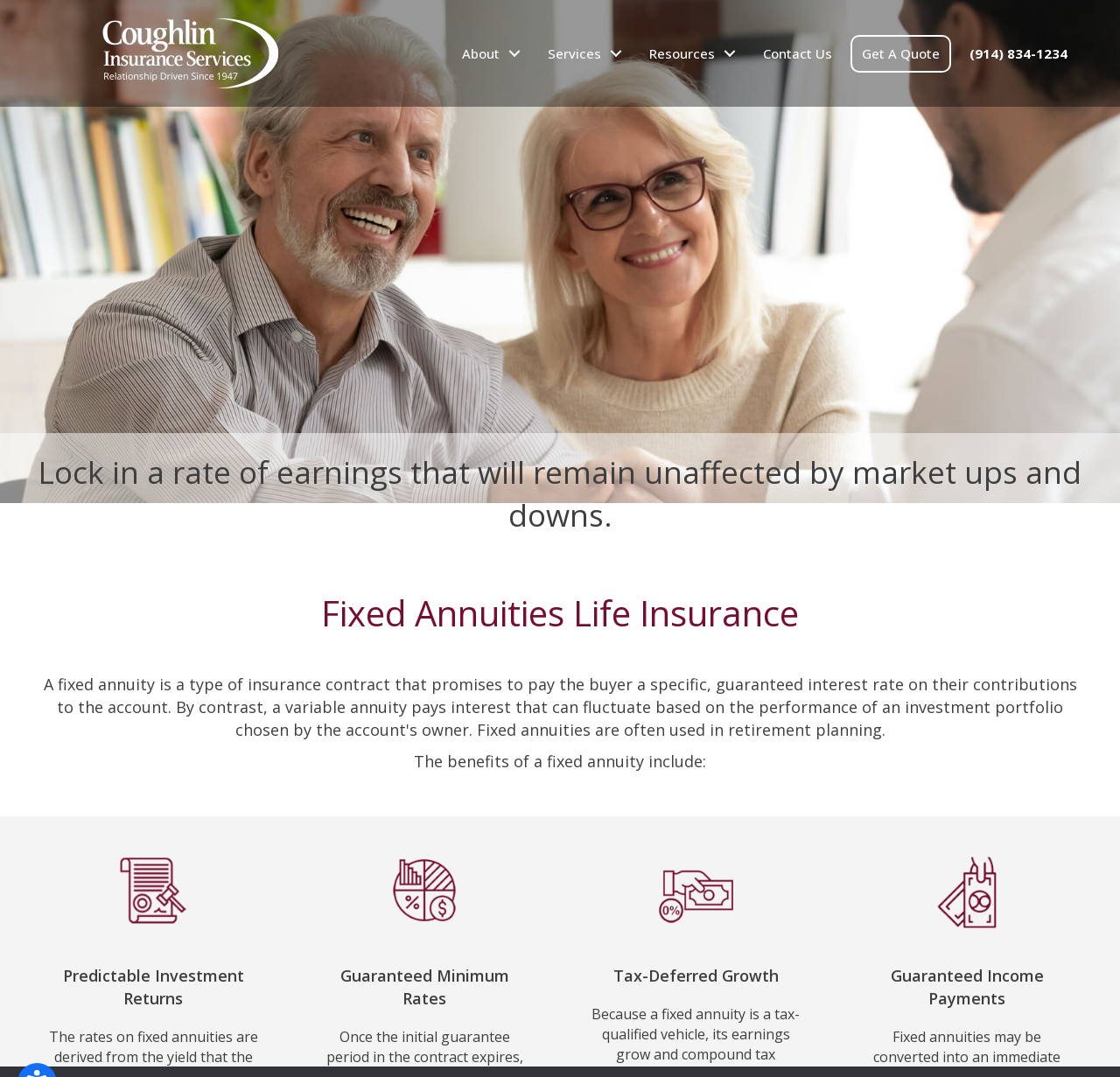What are the benefits of a fixed annuity?
Answer with a single word or short phrase according to what you see in the image.

Predictable Investment Returns, etc.